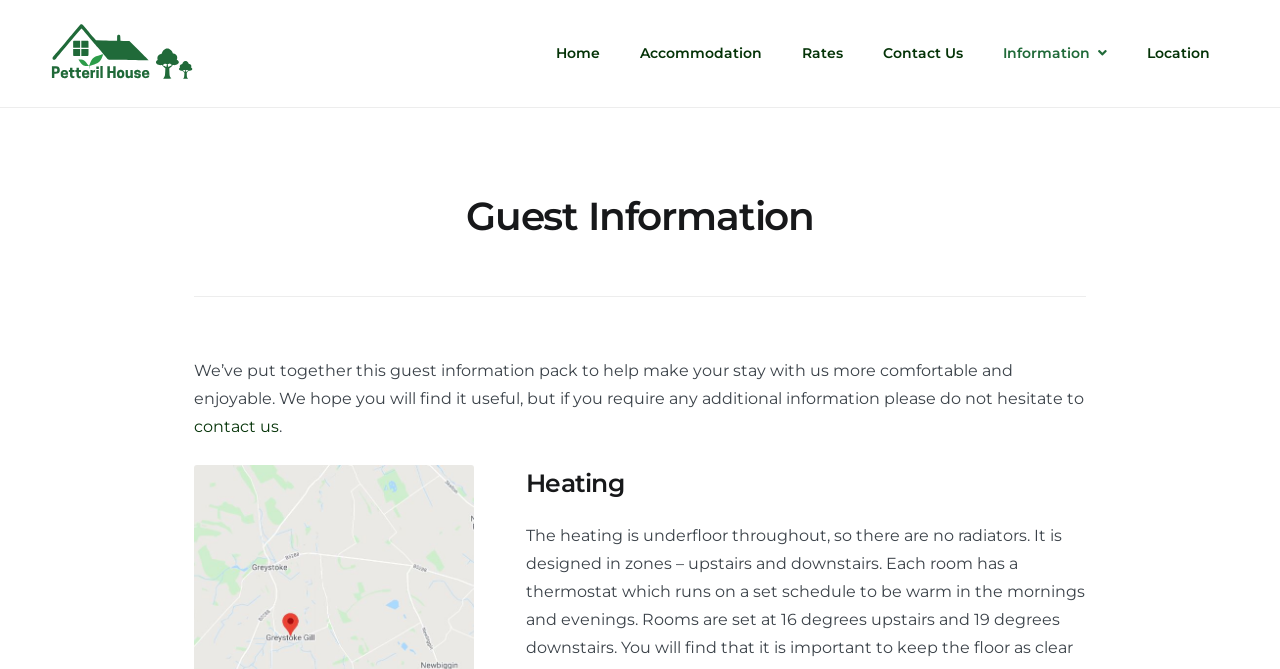Is there a section about heating on the webpage?
Using the image as a reference, answer the question with a short word or phrase.

Yes